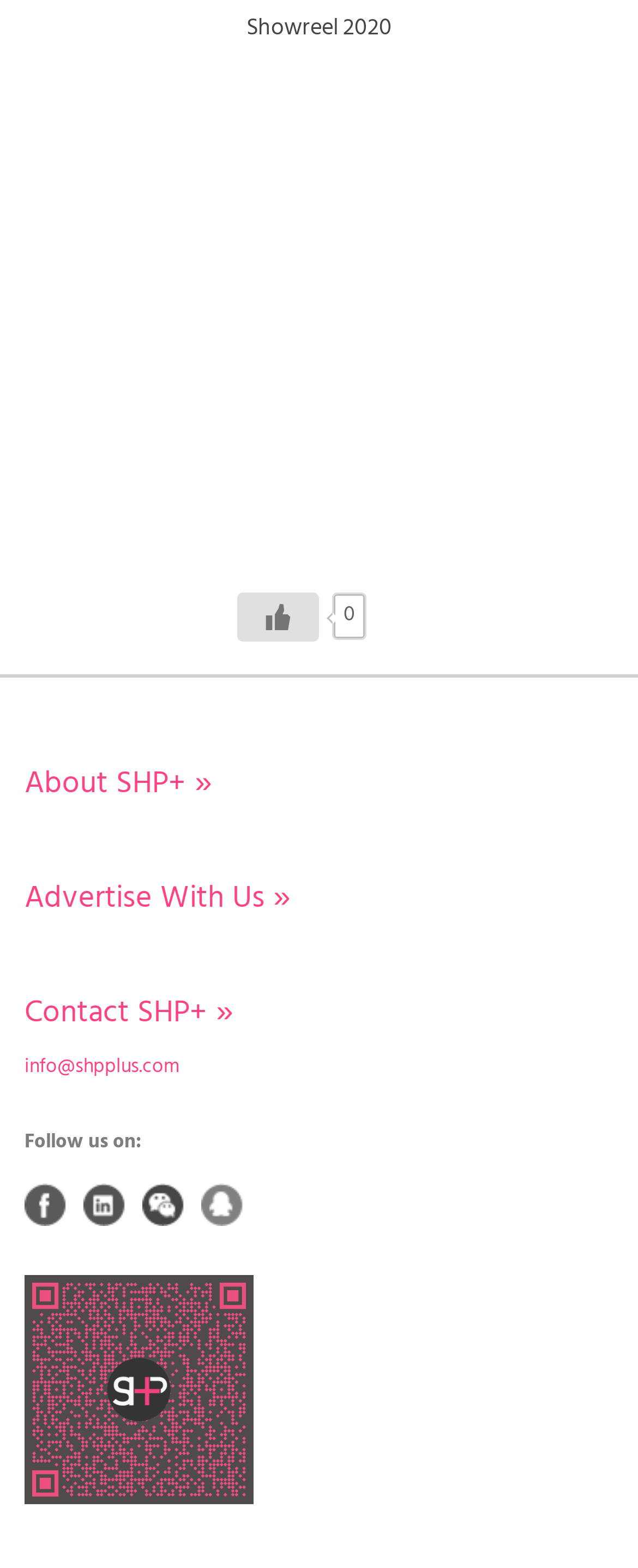Based on the description "Linked In", find the bounding box of the specified UI element.

[0.131, 0.755, 0.197, 0.782]